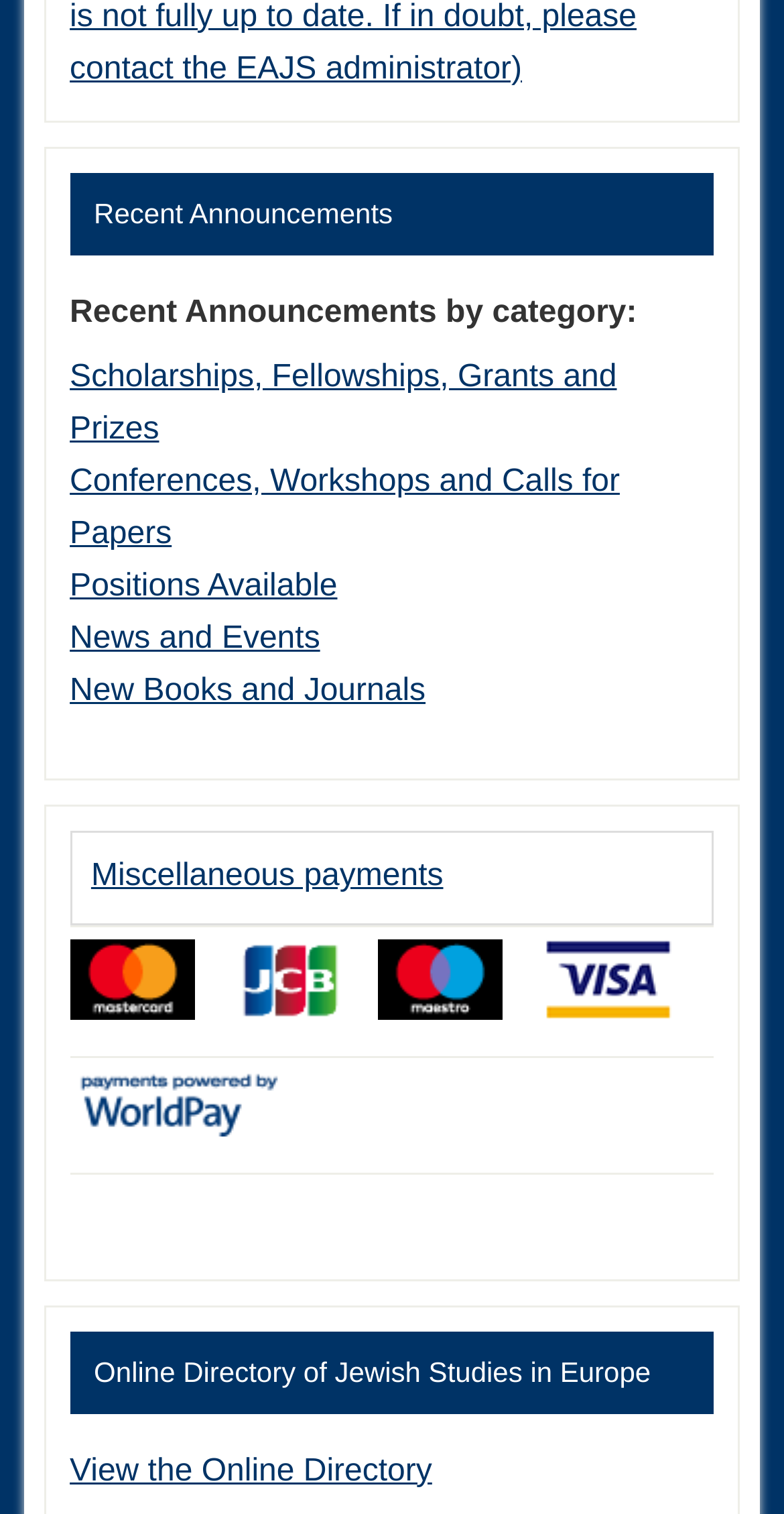Reply to the question with a single word or phrase:
What is the name of the directory that can be viewed online?

Online Directory of Jewish Studies in Europe